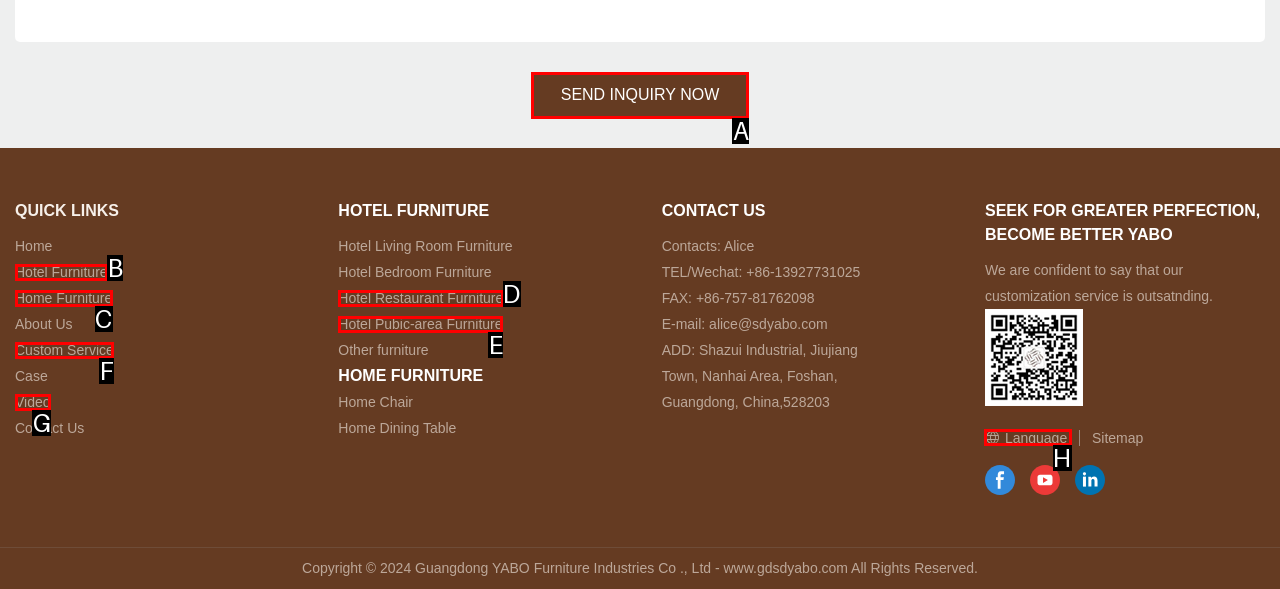Choose the HTML element that needs to be clicked for the given task: Click the 'SEND INQUIRY NOW' button Respond by giving the letter of the chosen option.

A